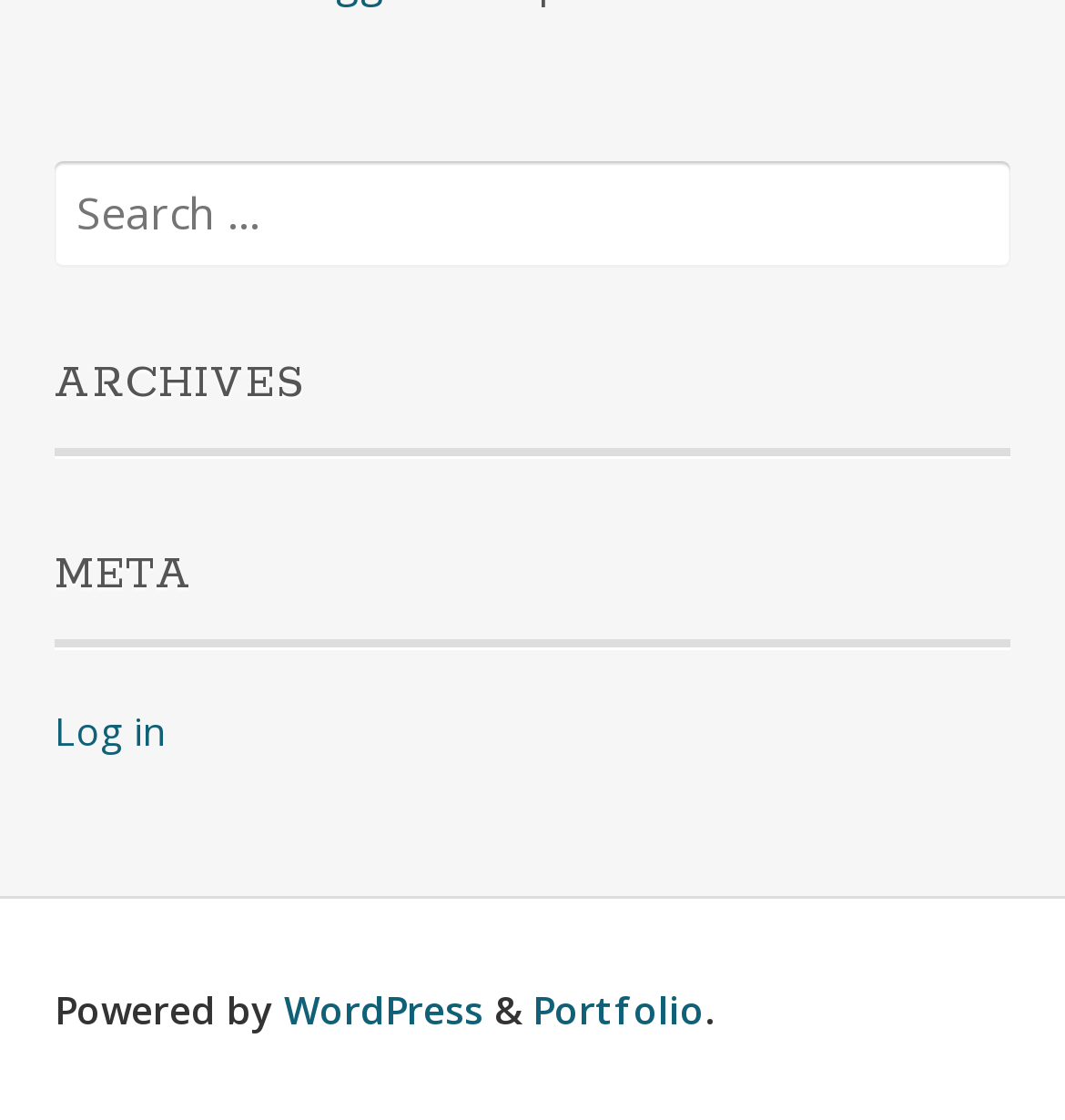Extract the bounding box for the UI element that matches this description: "Log in".

[0.051, 0.63, 0.154, 0.676]